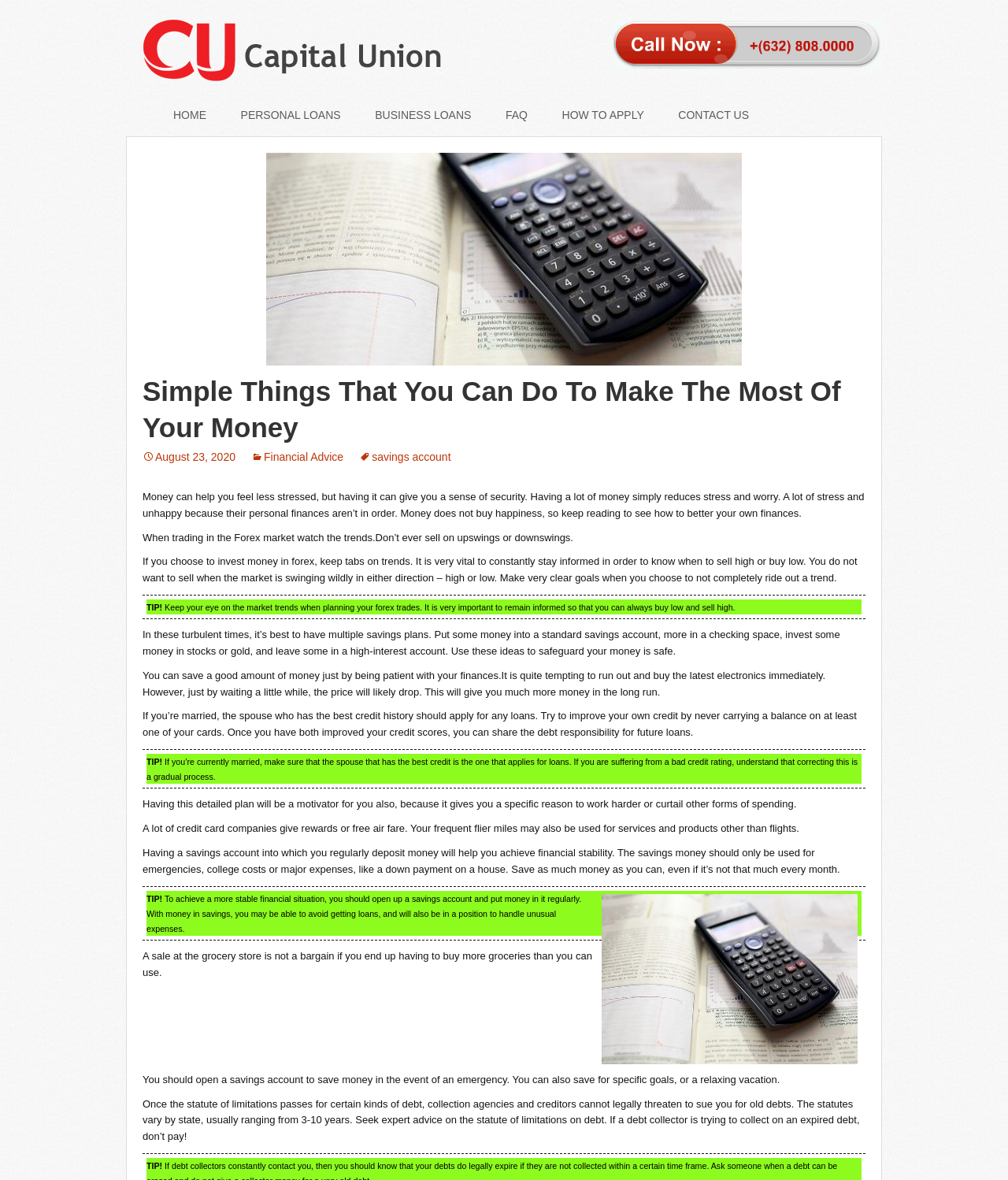Locate the bounding box coordinates of the element that should be clicked to execute the following instruction: "Click on HOW TO APPLY".

[0.542, 0.085, 0.655, 0.109]